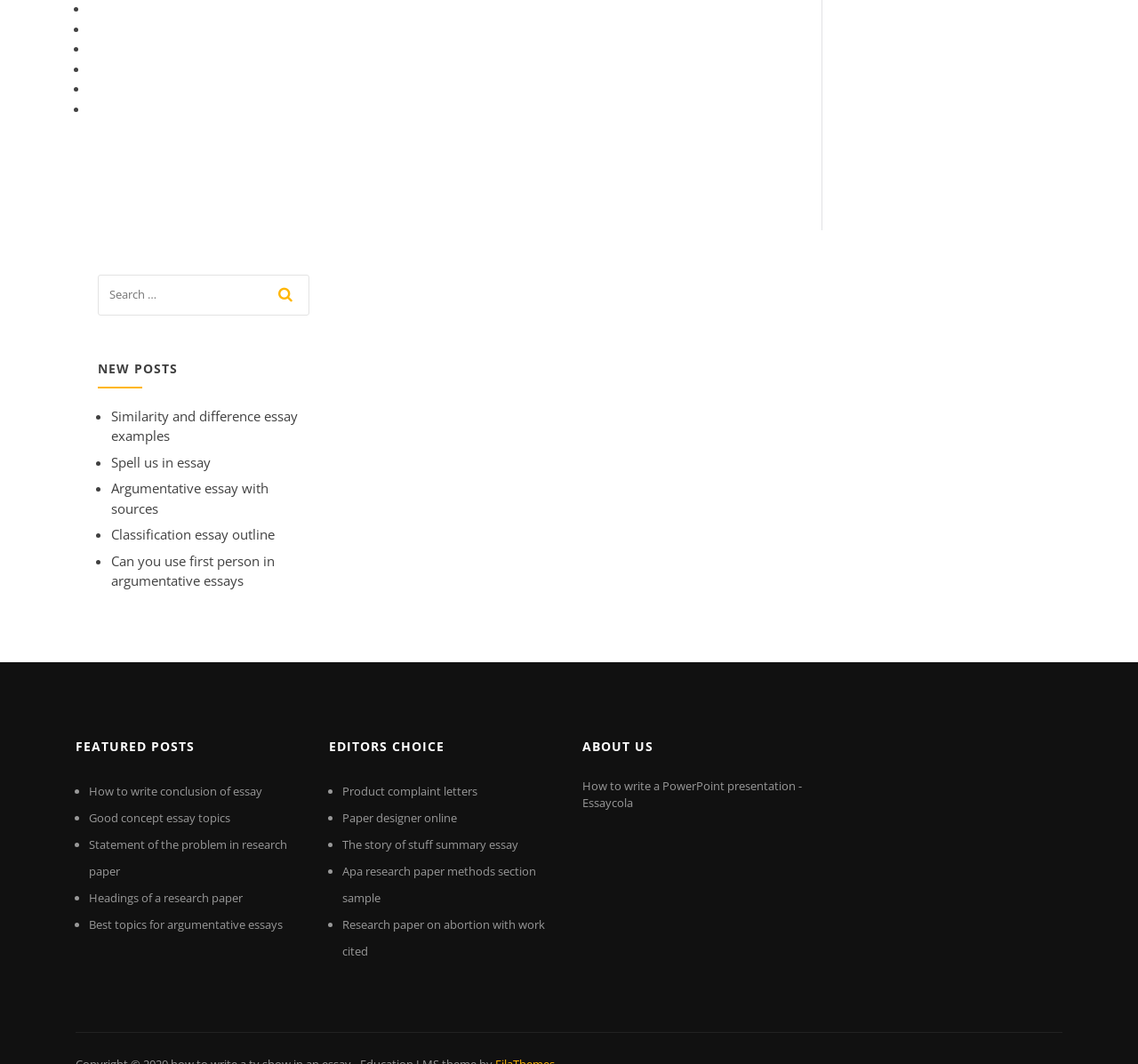Locate the bounding box coordinates of the area you need to click to fulfill this instruction: 'Click on the 'NEW POSTS' section'. The coordinates must be in the form of four float numbers ranging from 0 to 1: [left, top, right, bottom].

[0.086, 0.33, 0.271, 0.365]